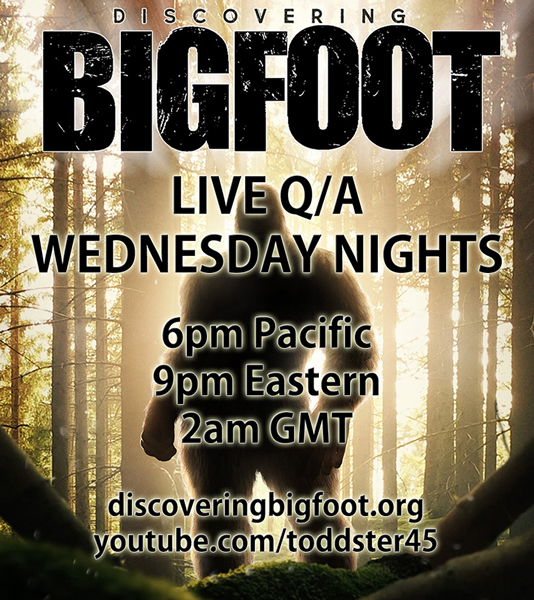Based on the visual content of the image, answer the question thoroughly: What time is the live Q&A event in the Pacific time zone?

The event times are clearly listed as '6pm Pacific, 9pm Eastern, 2am GMT', indicating that the live Q&A event starts at 6pm in the Pacific time zone.